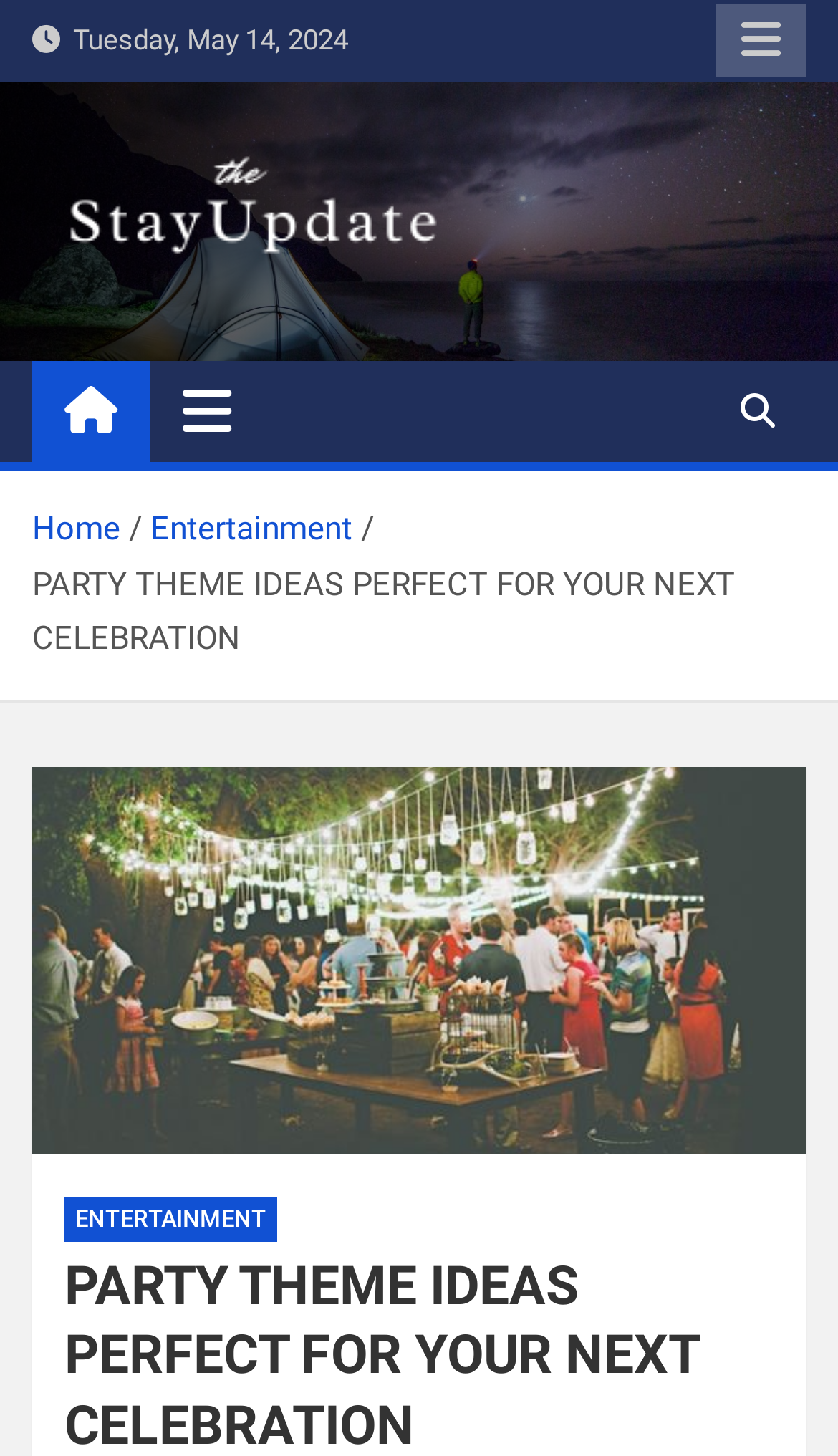What is the name of the website?
Using the screenshot, give a one-word or short phrase answer.

The Stay Update